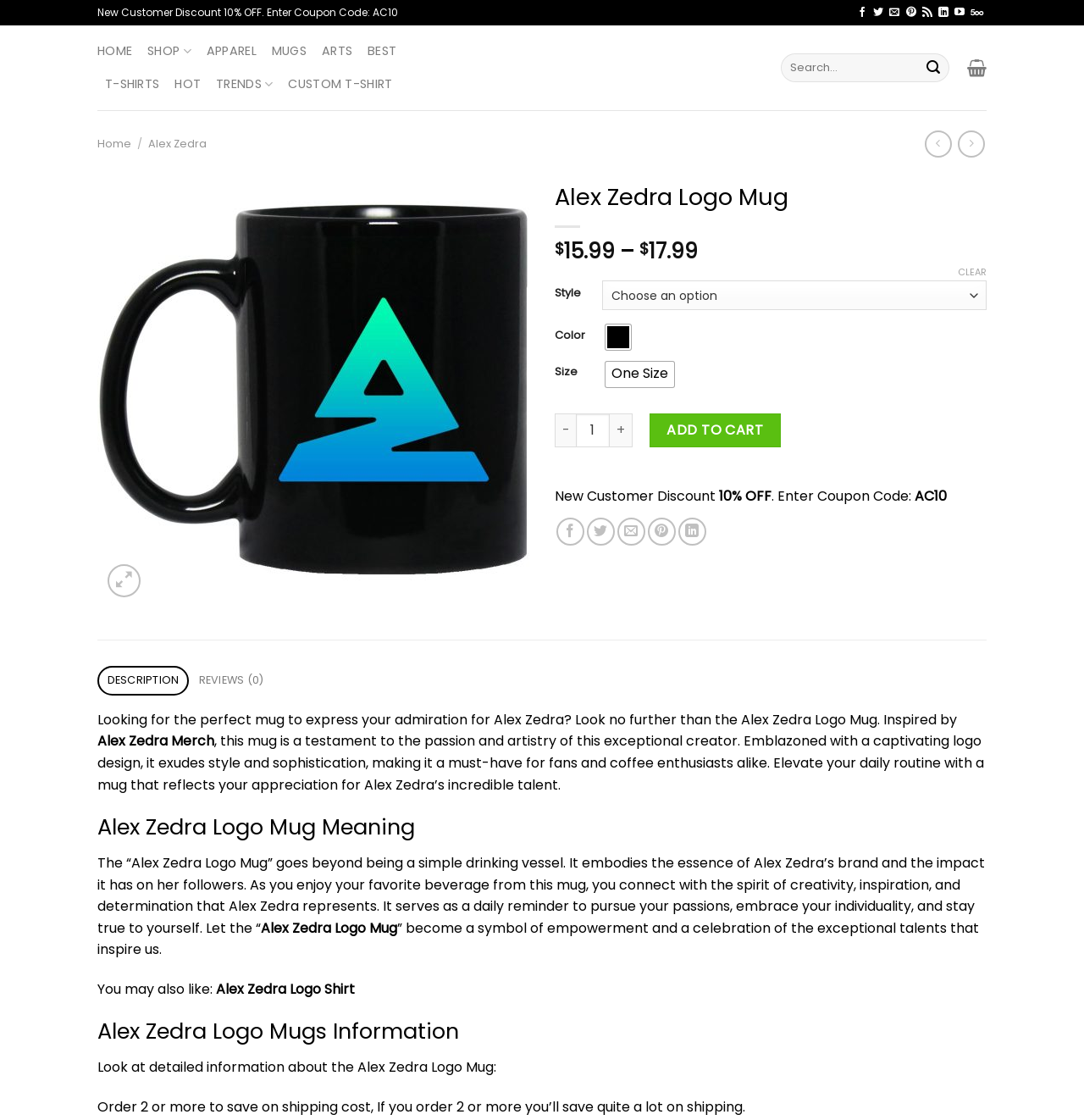Please specify the coordinates of the bounding box for the element that should be clicked to carry out this instruction: "Go to top of the page". The coordinates must be four float numbers between 0 and 1, formatted as [left, top, right, bottom].

[0.953, 0.933, 0.983, 0.962]